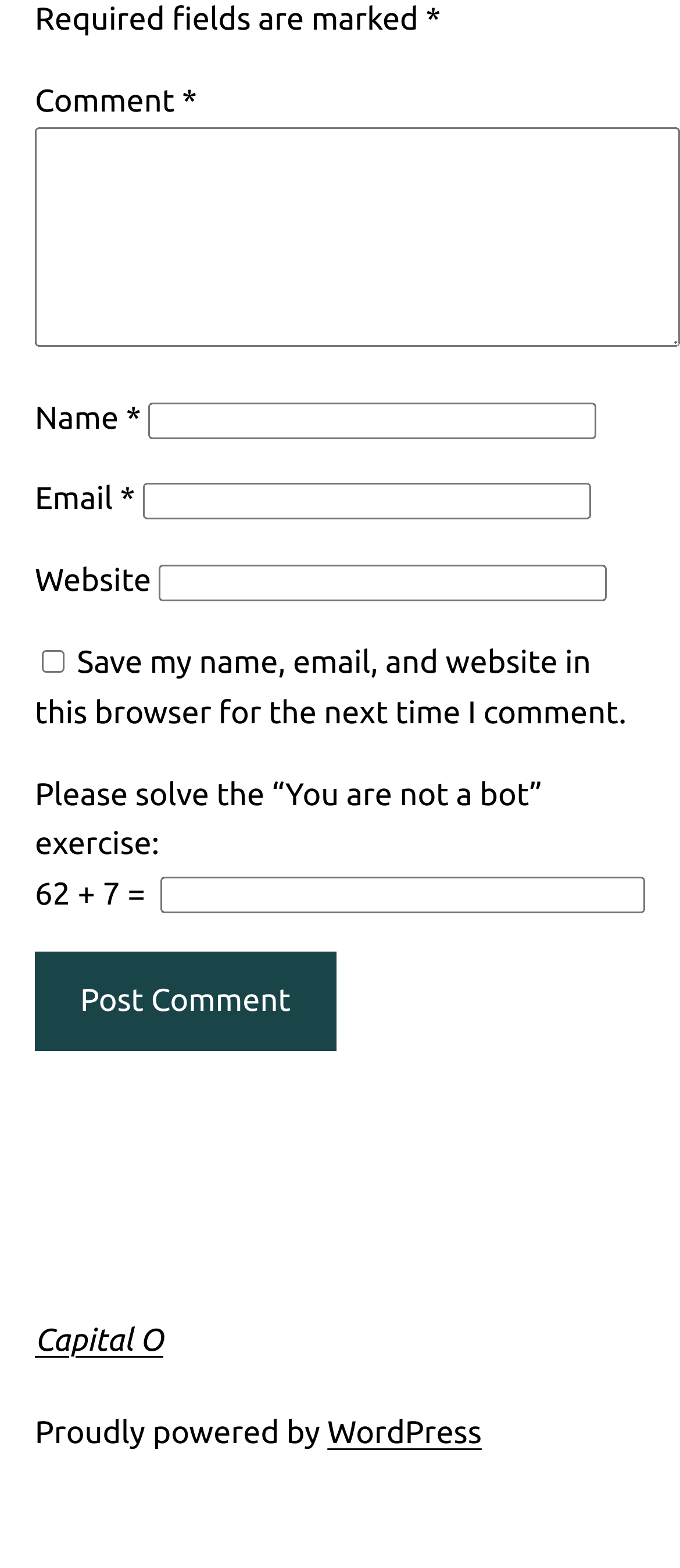What is the math problem to solve?
Based on the image, answer the question in a detailed manner.

The math problem is presented as part of the 'You are not a bot' exercise, which is a security measure to prevent automated comments. The problem is displayed as '62 + 7 =' and the user is expected to enter the correct answer in the adjacent text field.